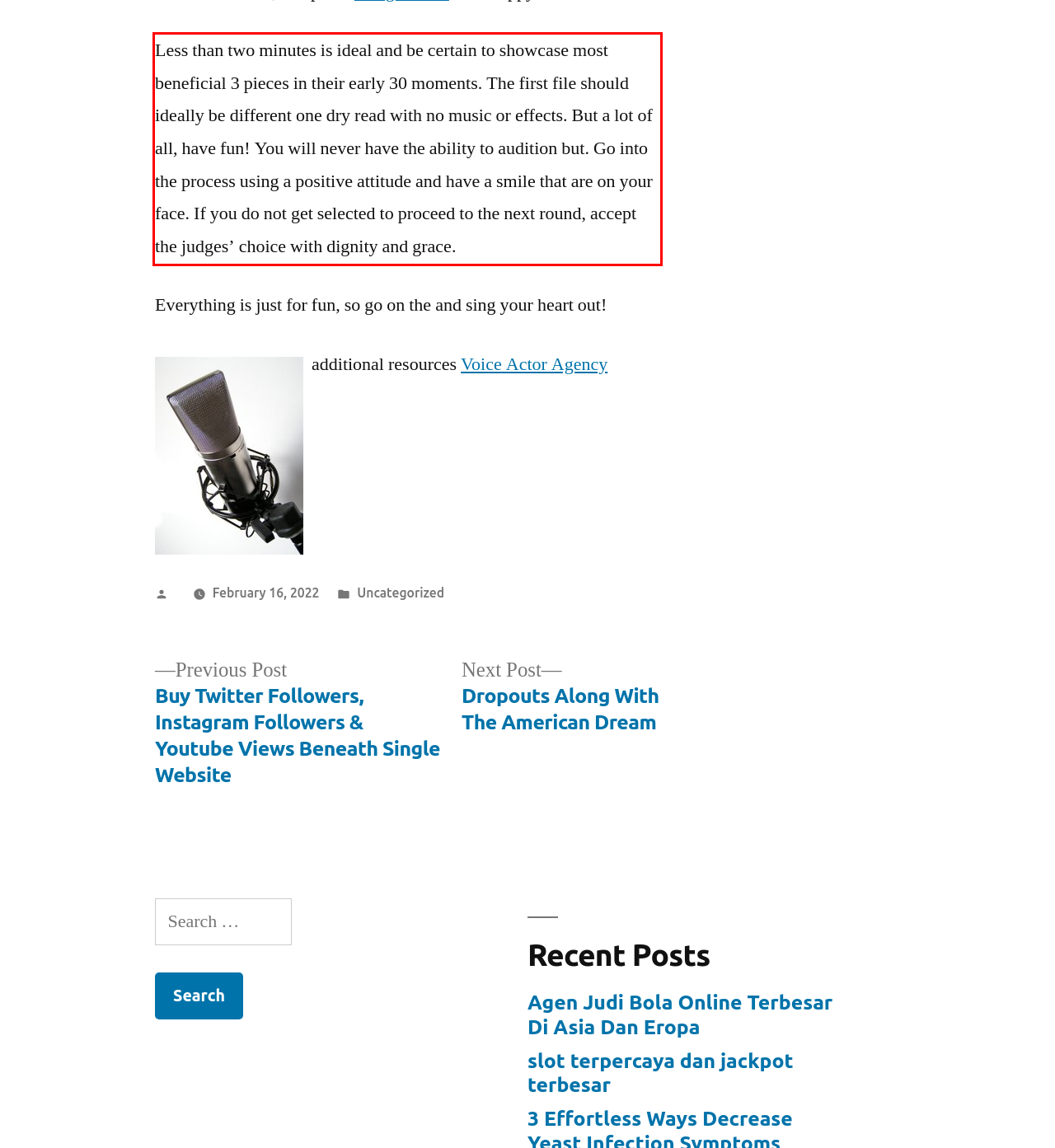Please identify and extract the text content from the UI element encased in a red bounding box on the provided webpage screenshot.

Less than two minutes is ideal and be certain to showcase most beneficial 3 pieces in their early 30 moments. The first file should ideally be different one dry read with no music or effects. But a lot of all, have fun! You will never have the ability to audition but. Go into the process using a positive attitude and have a smile that are on your face. If you do not get selected to proceed to the next round, accept the judges’ choice with dignity and grace.